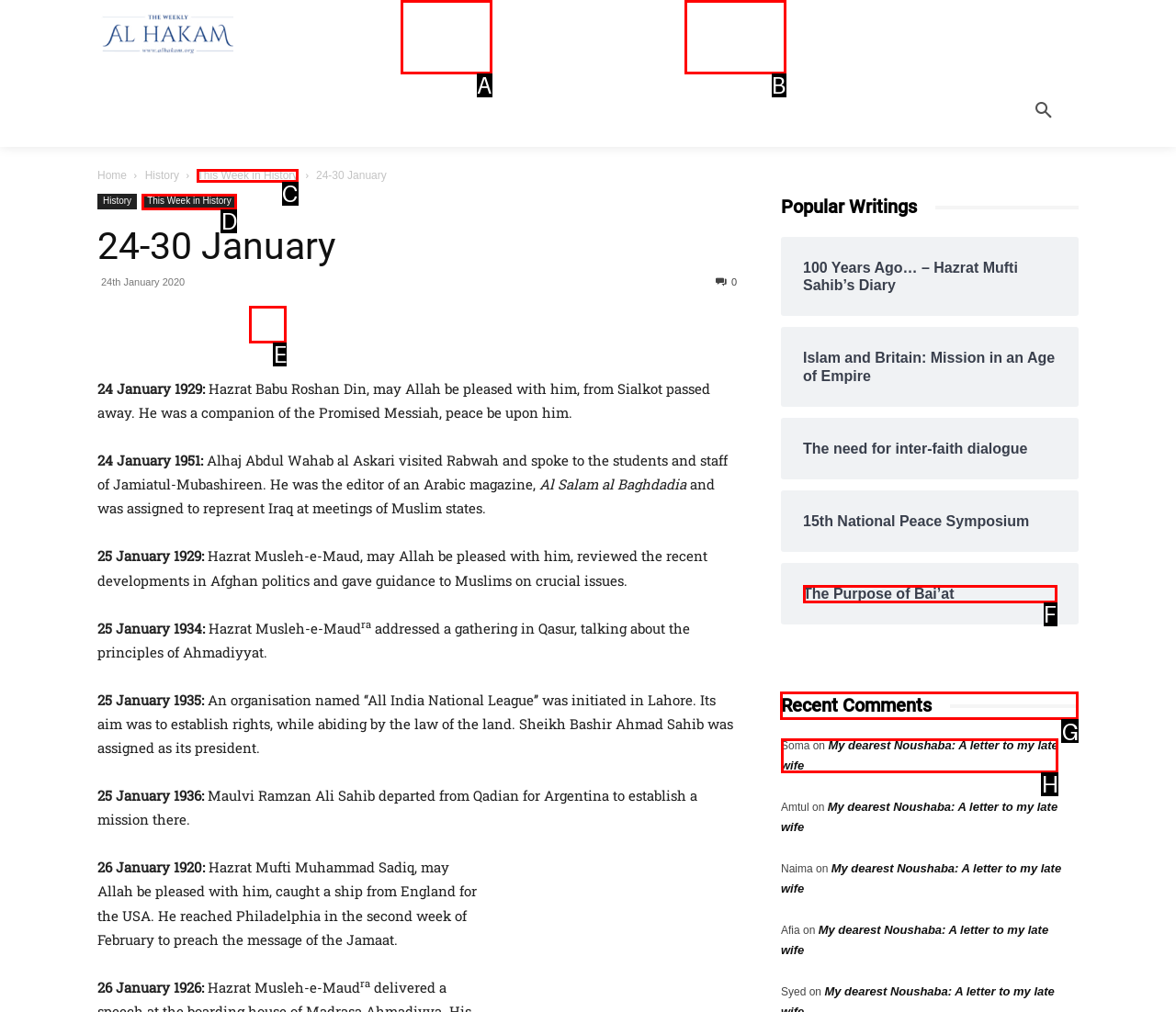Tell me the letter of the correct UI element to click for this instruction: View the 'Recent Comments' section. Answer with the letter only.

G